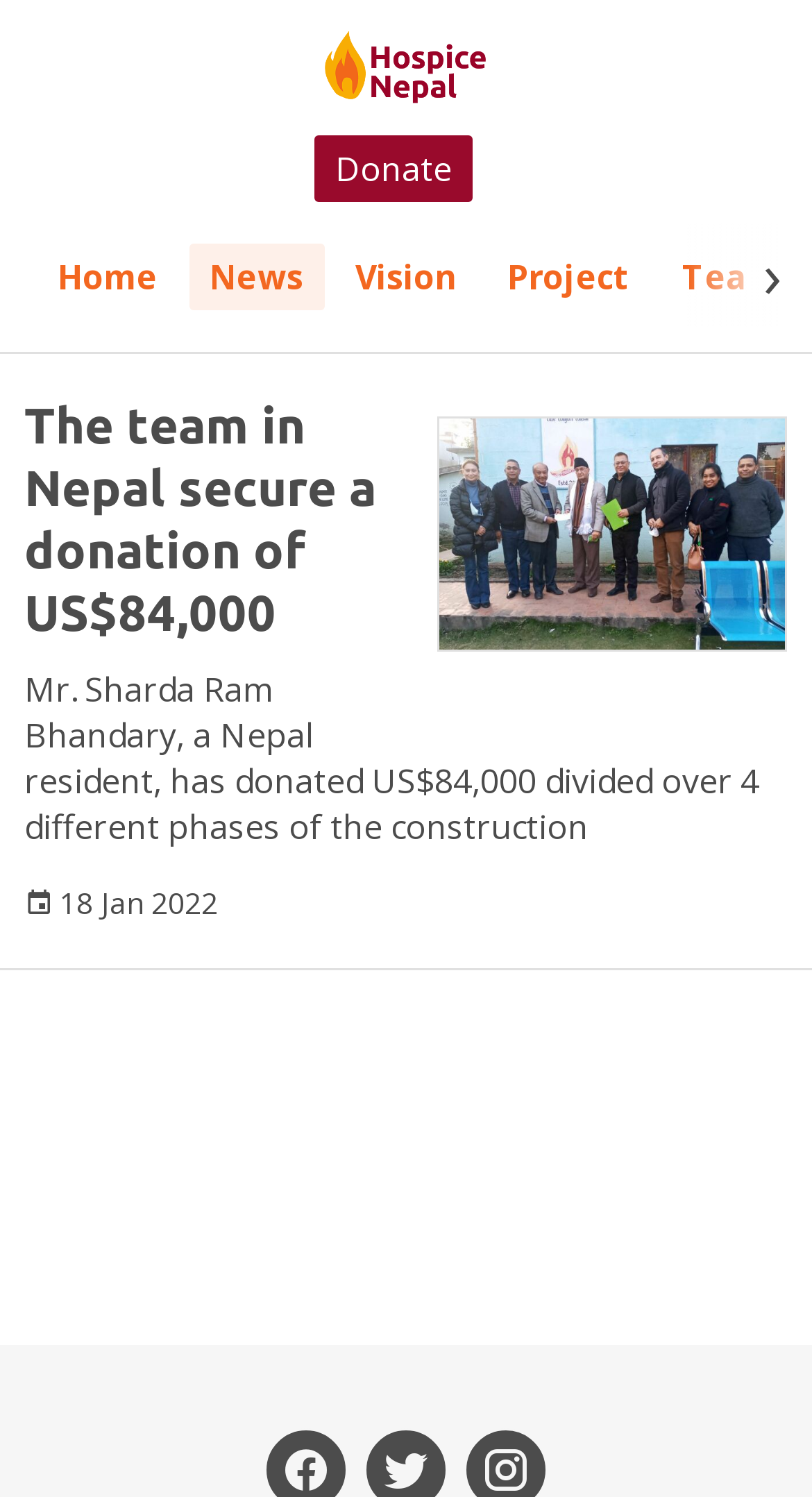Who donated to Project Hospice Nepal?
Provide a fully detailed and comprehensive answer to the question.

I found the answer by reading the text on the webpage, which states 'Mr. Sharda Ram Bhandary, a Nepal resident, has donated US$84,000 divided over 4 different phases of the construction'.